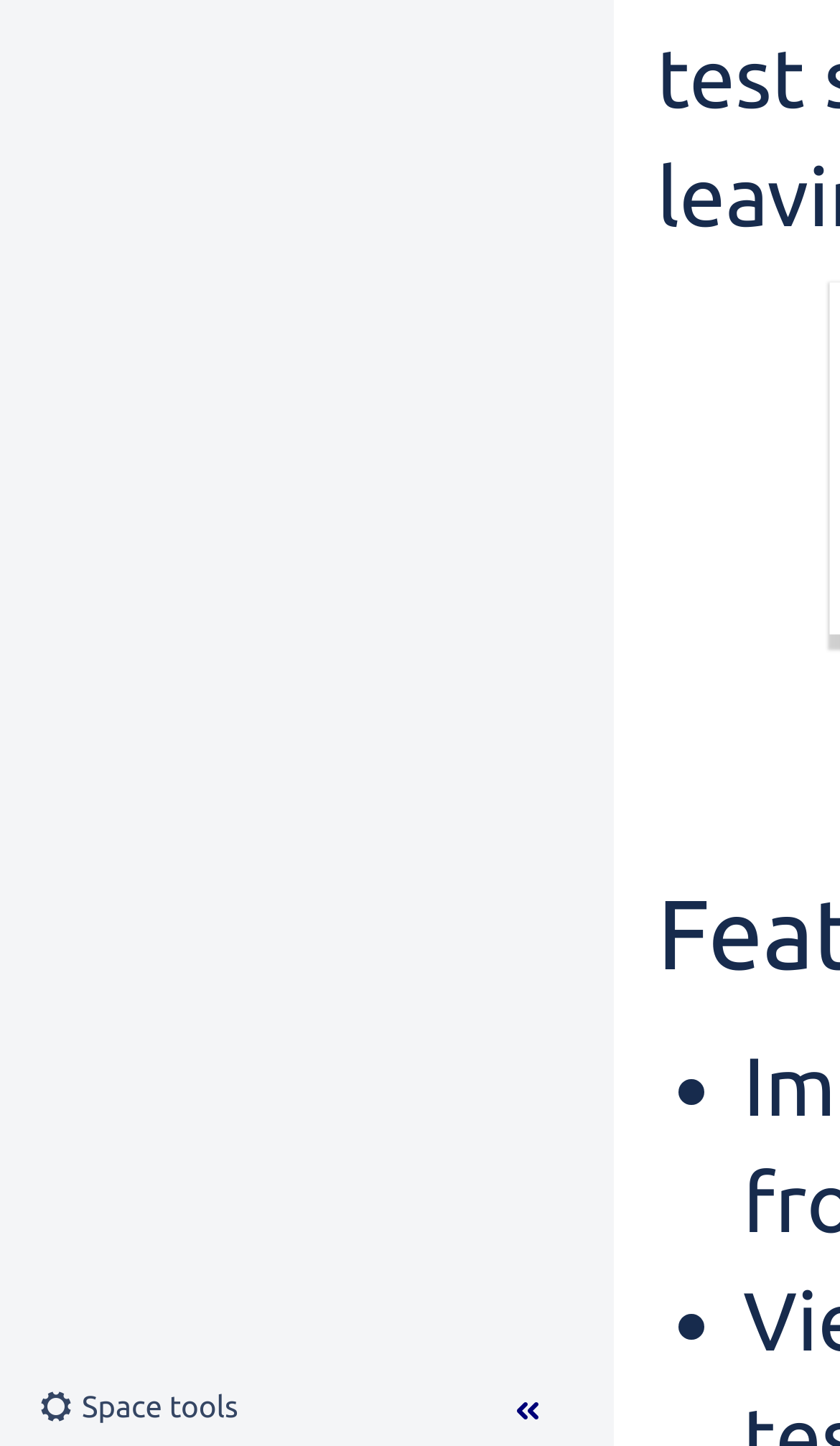Determine the bounding box coordinates for the HTML element described here: "ConfigureSpace tools".

[0.018, 0.95, 0.353, 0.995]